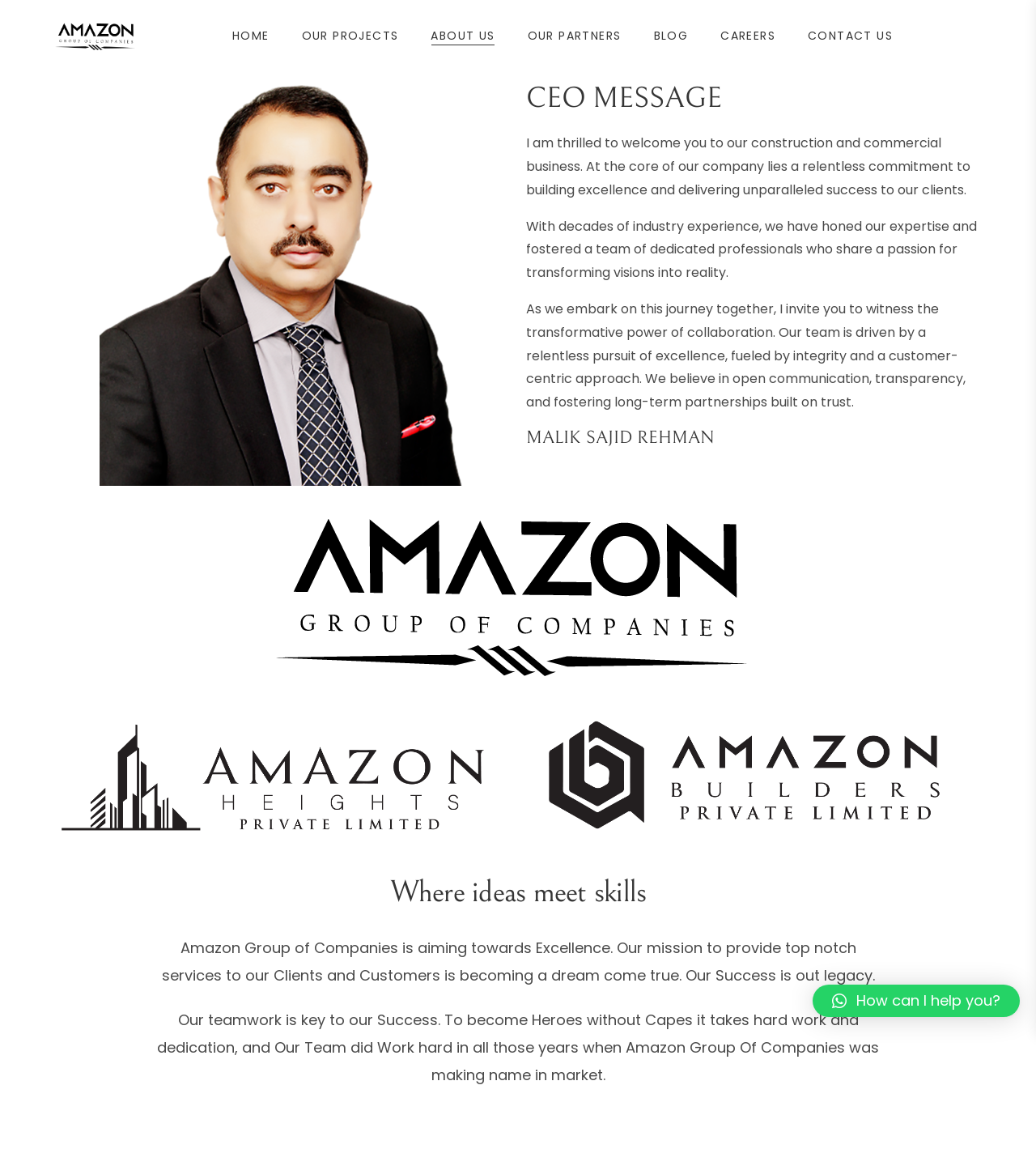Using the webpage screenshot and the element description Home, determine the bounding box coordinates. Specify the coordinates in the format (top-left x, top-left y, bottom-right x, bottom-right y) with values ranging from 0 to 1.

[0.209, 0.0, 0.276, 0.063]